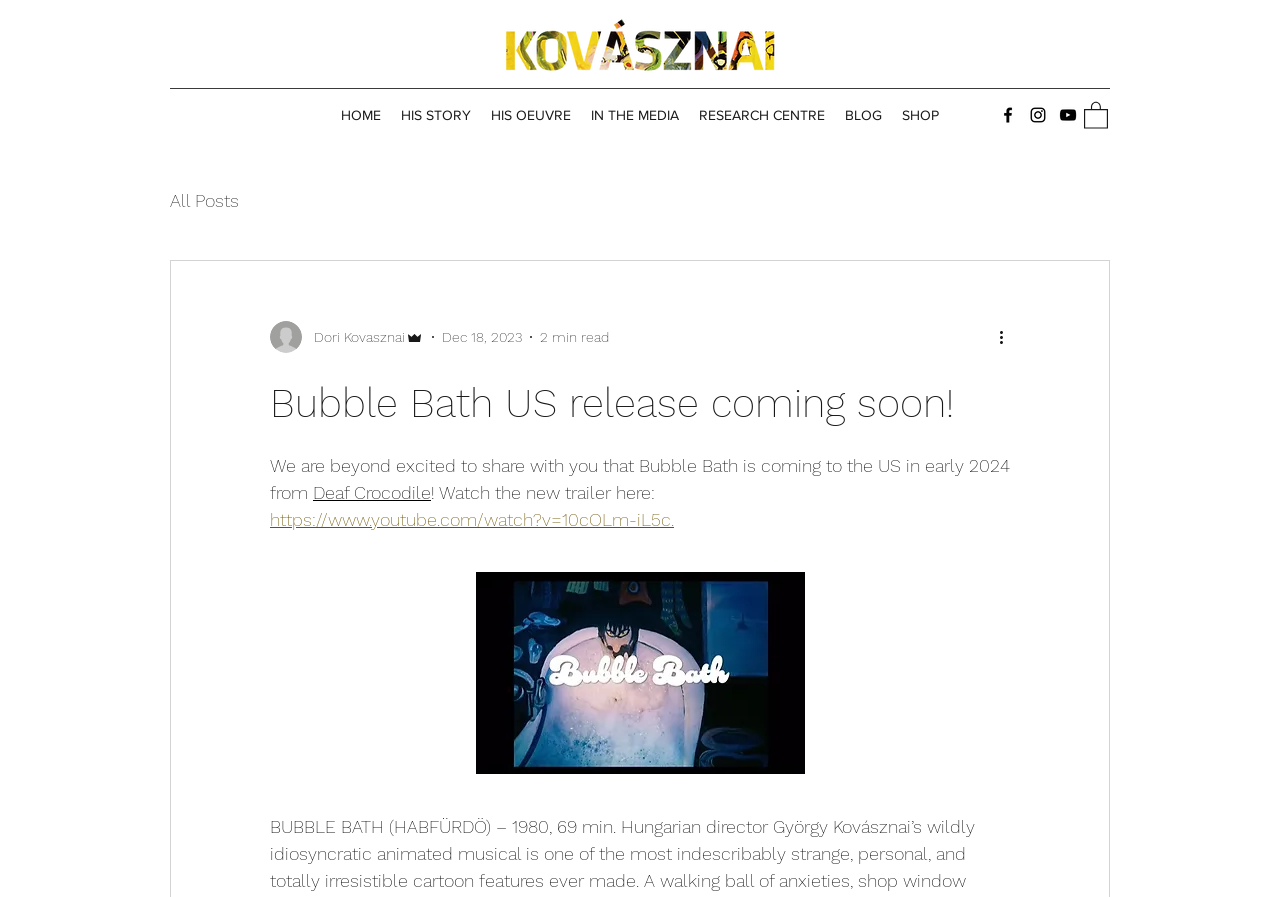Determine the bounding box coordinates of the UI element described by: "IN THE MEDIA".

[0.454, 0.111, 0.538, 0.145]